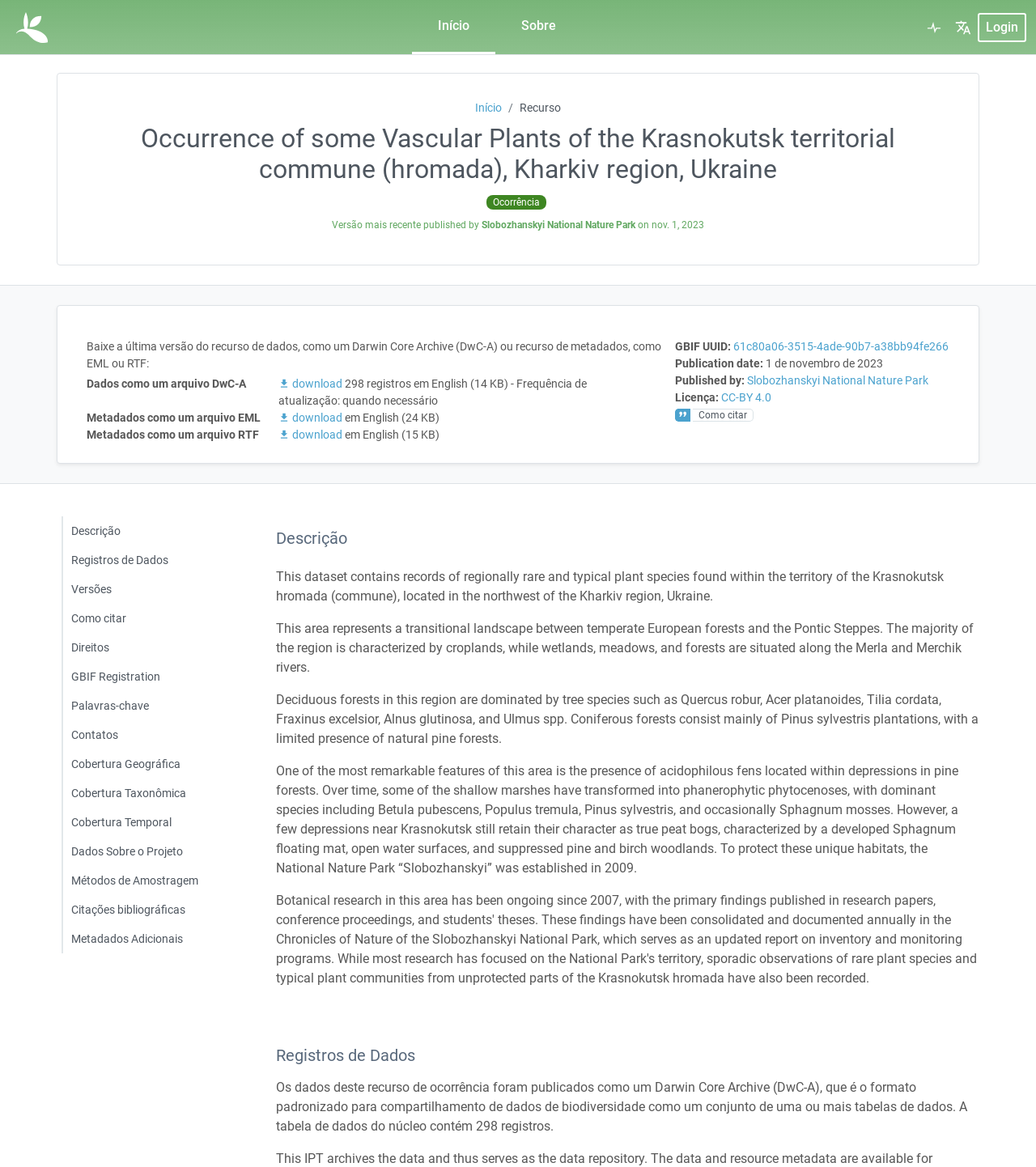What is the name of the National Nature Park established in 2009?
Please utilize the information in the image to give a detailed response to the question.

According to the description section of the webpage, the National Nature Park established in 2009 is named 'Slobozhanskyi'.